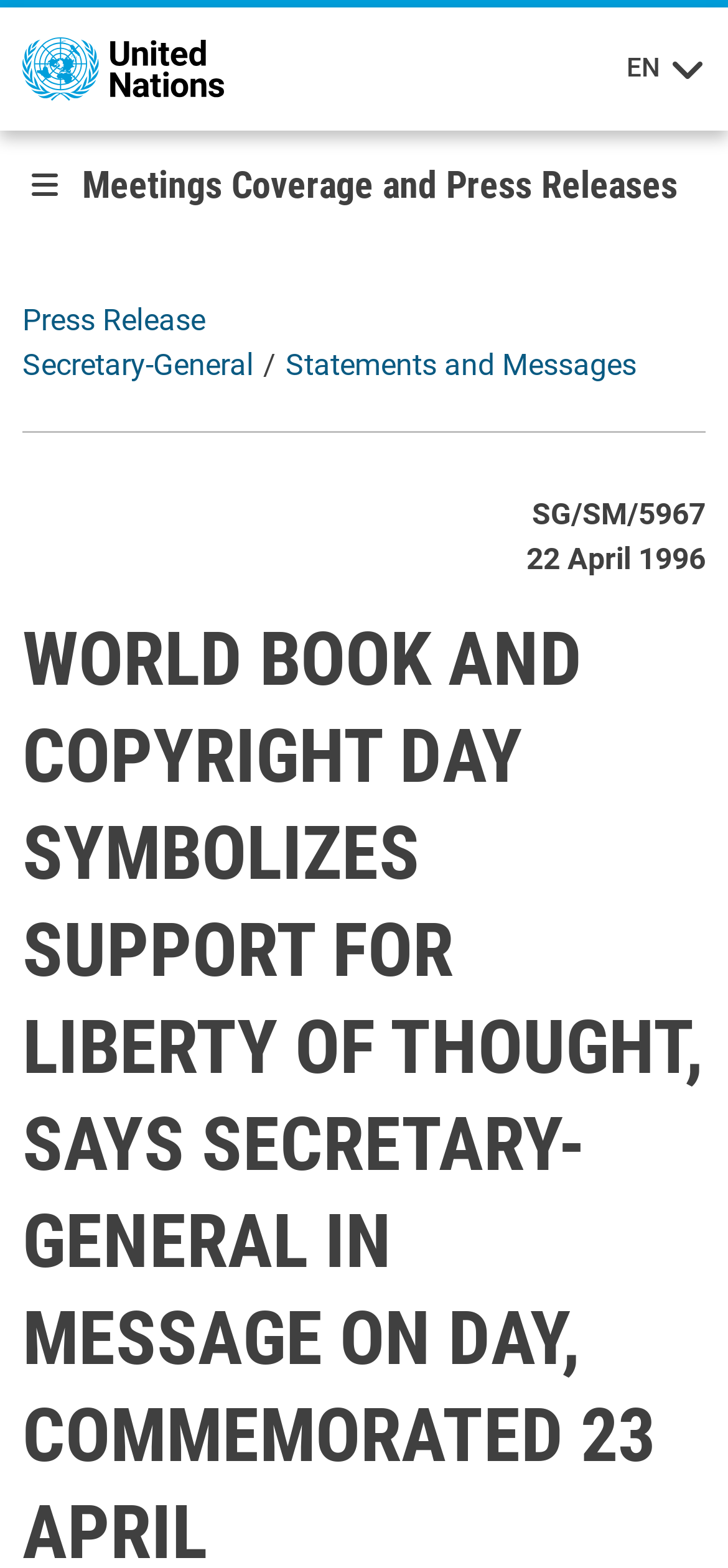Give a one-word or short phrase answer to the question: 
What is the logo on the top left?

United Nations